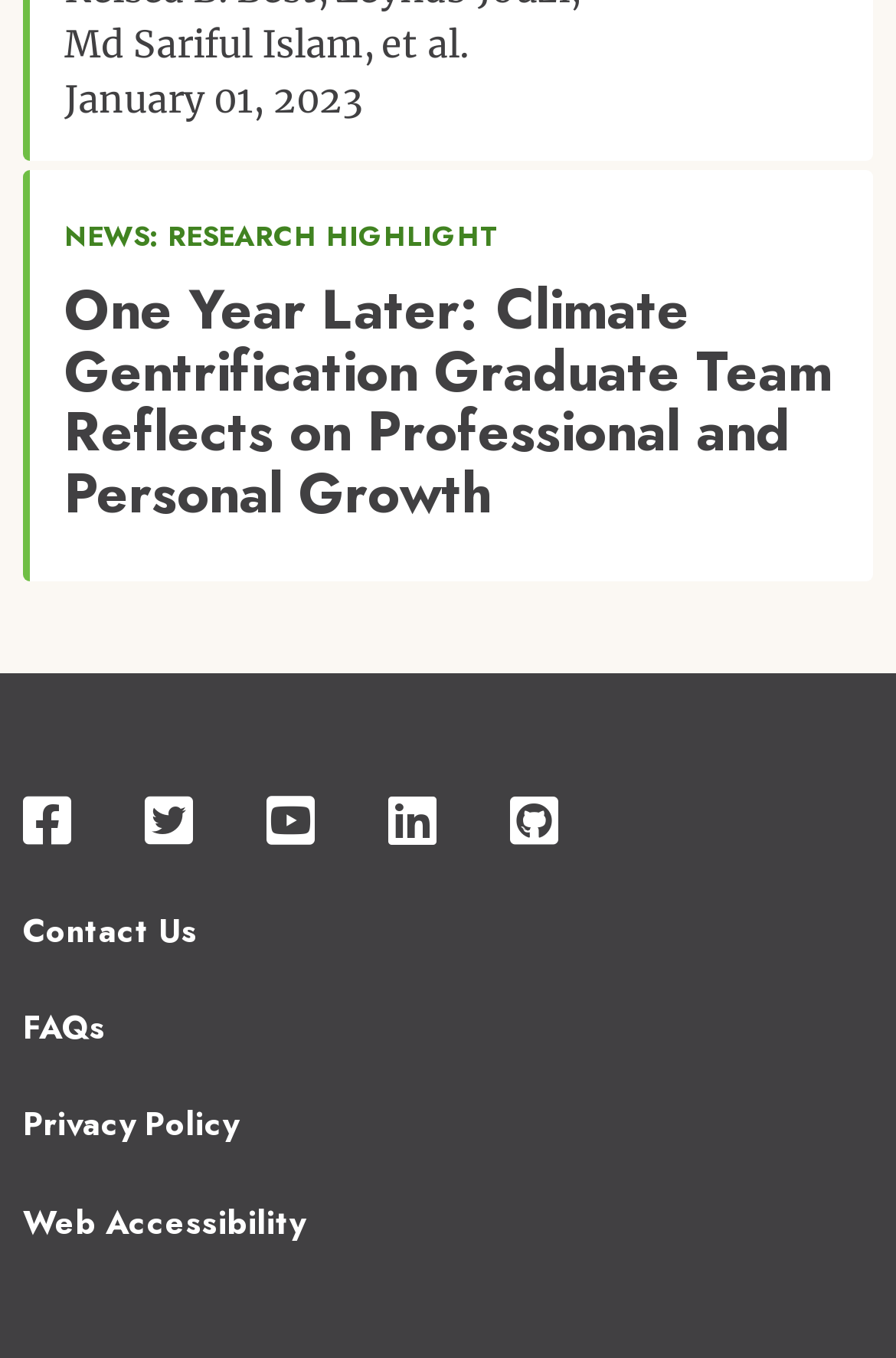Provide a brief response using a word or short phrase to this question:
How many social media links are there?

5